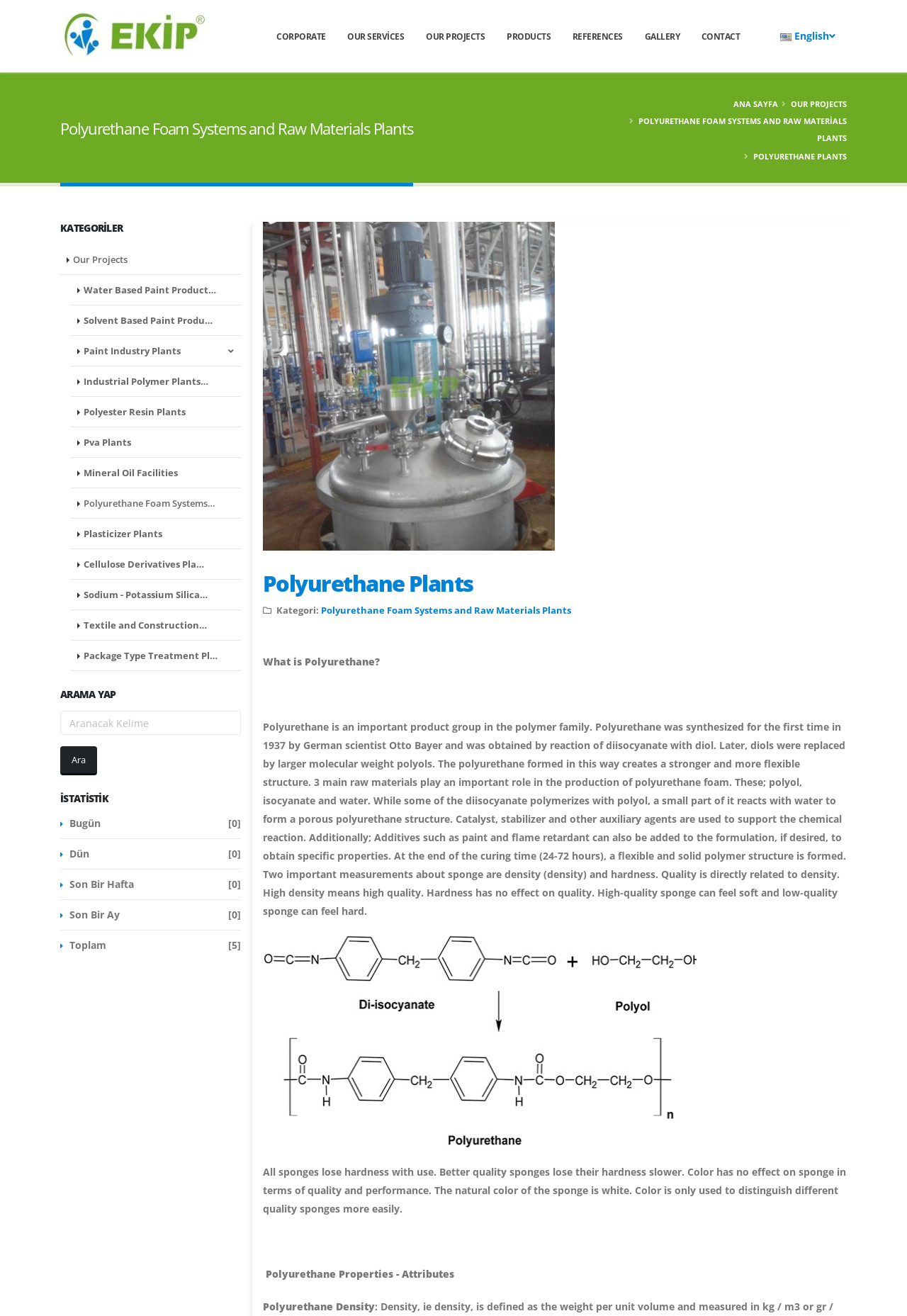Please determine the bounding box coordinates for the element that should be clicked to follow these instructions: "Search for a keyword".

[0.066, 0.54, 0.266, 0.559]